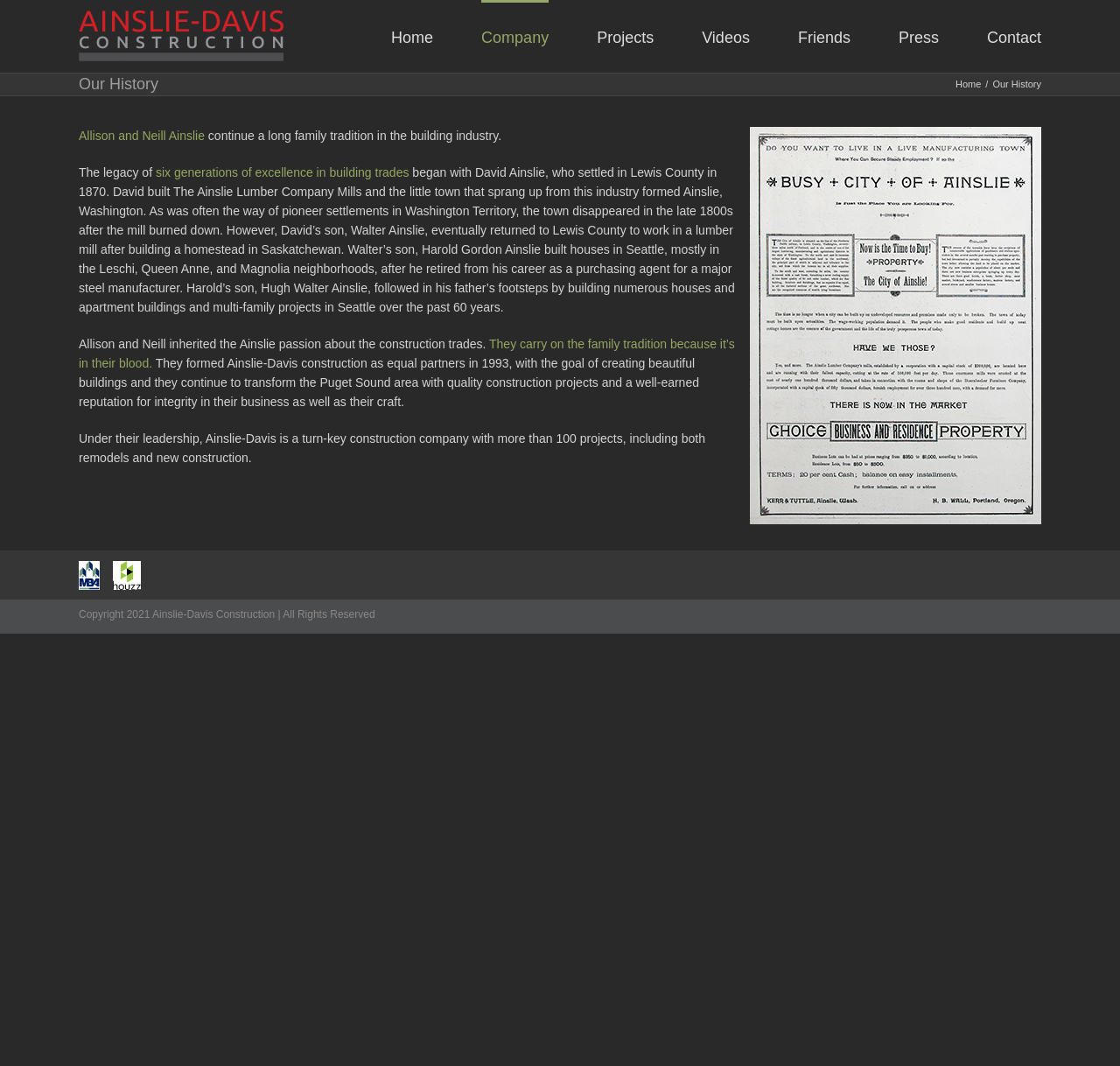What is the name of the construction company?
Using the image as a reference, answer with just one word or a short phrase.

Ainslie-Davis Construction